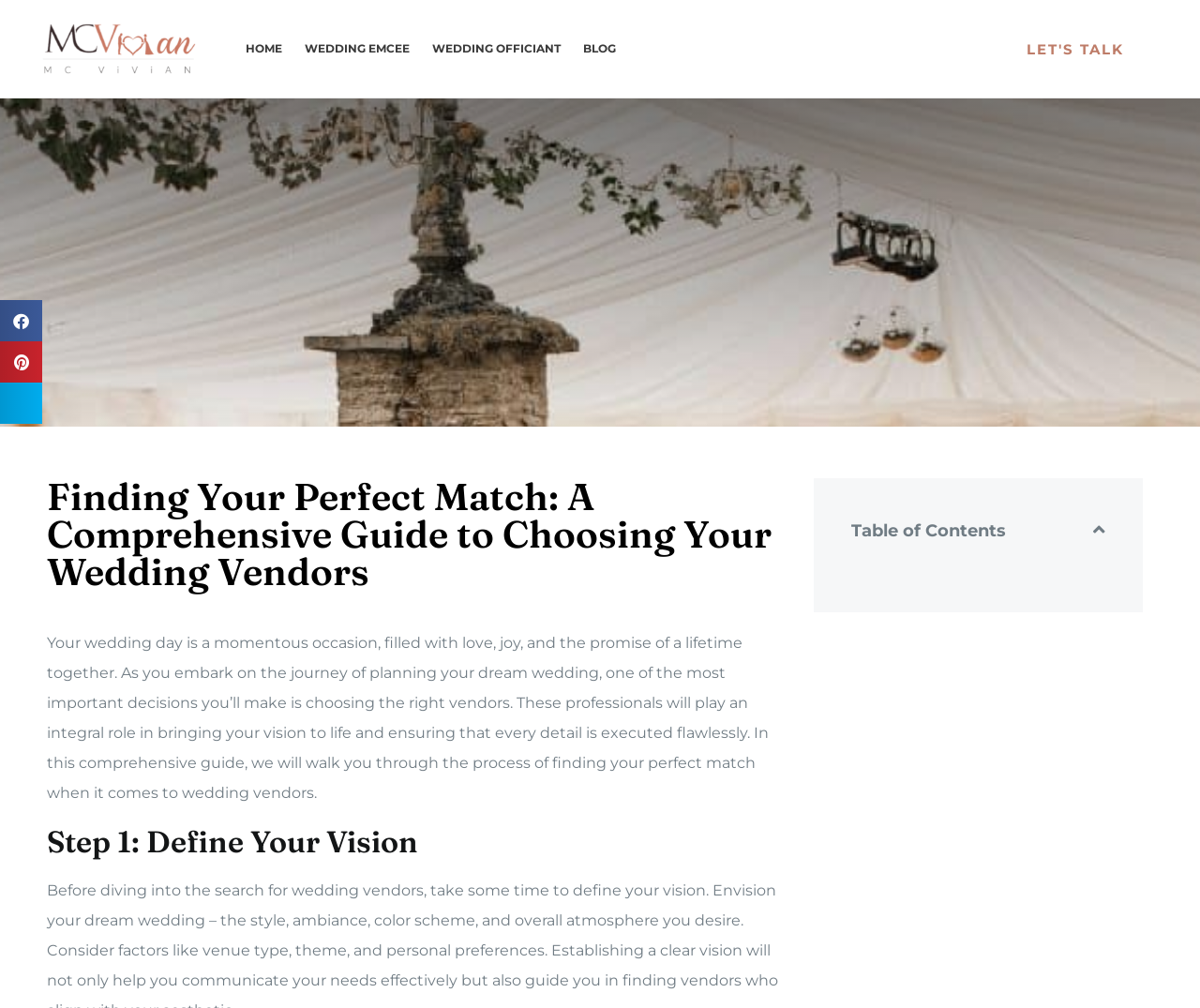Please answer the following question using a single word or phrase: What is the purpose of the vendors mentioned in the webpage?

to bring the wedding vision to life